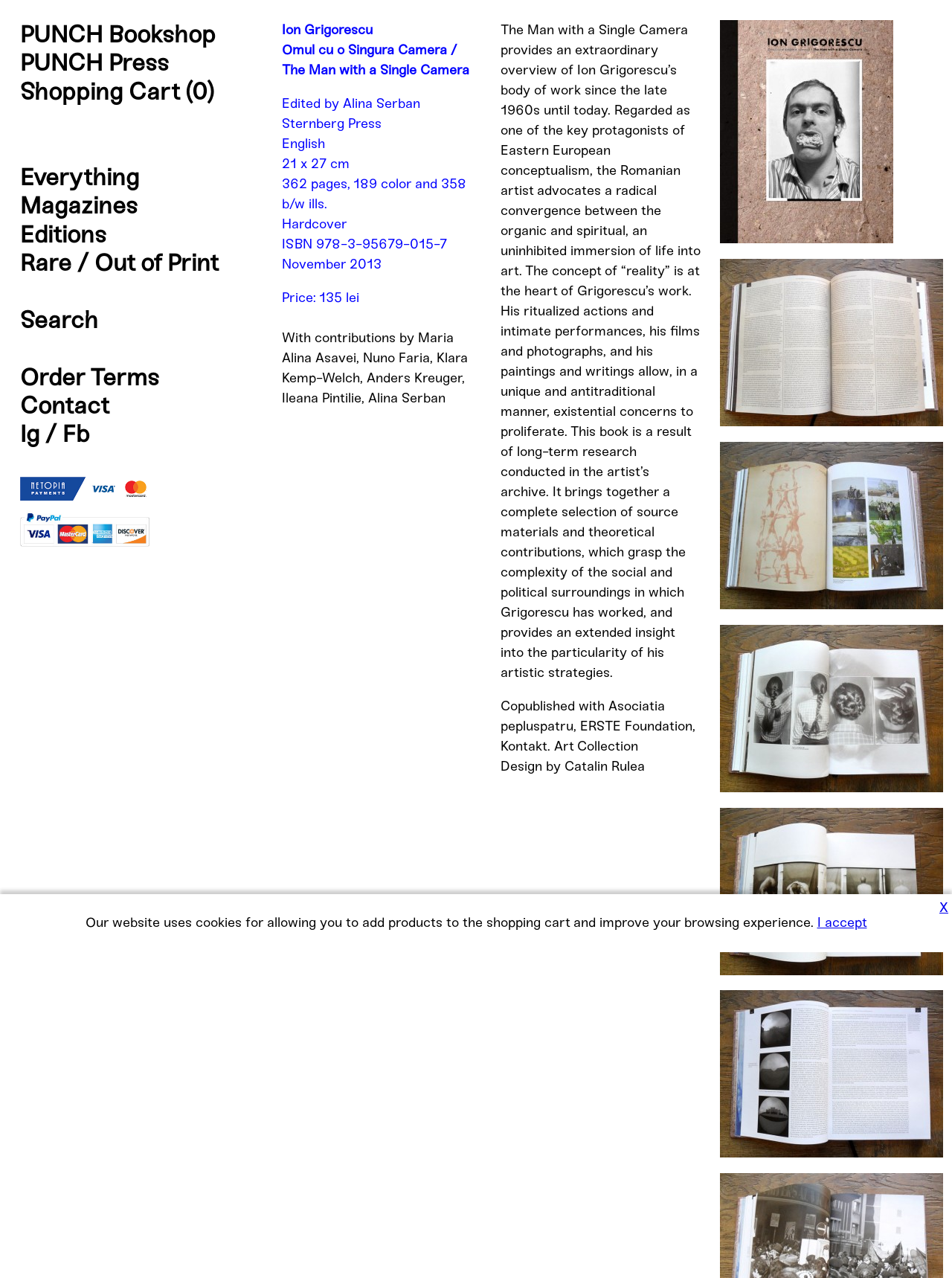What is the language of the book?
Offer a detailed and full explanation in response to the question.

I found the answer by looking at the book details section, where there are several lines of text describing the book. One of the lines says 'English', which indicates the language of the book.